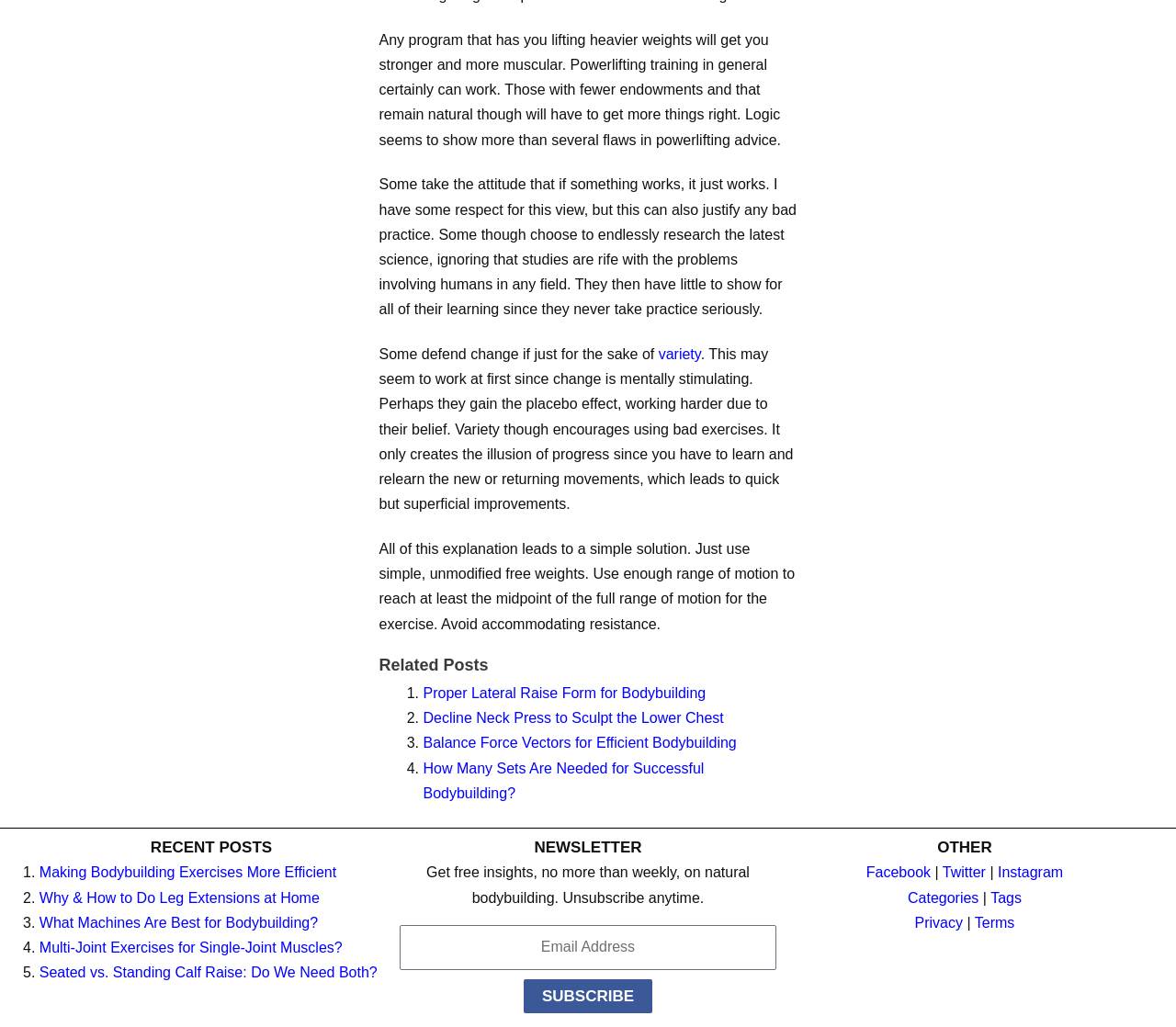Please identify the bounding box coordinates of the clickable area that will fulfill the following instruction: "Read the 'Proper Lateral Raise Form for Bodybuilding' article". The coordinates should be in the format of four float numbers between 0 and 1, i.e., [left, top, right, bottom].

[0.36, 0.667, 0.6, 0.682]